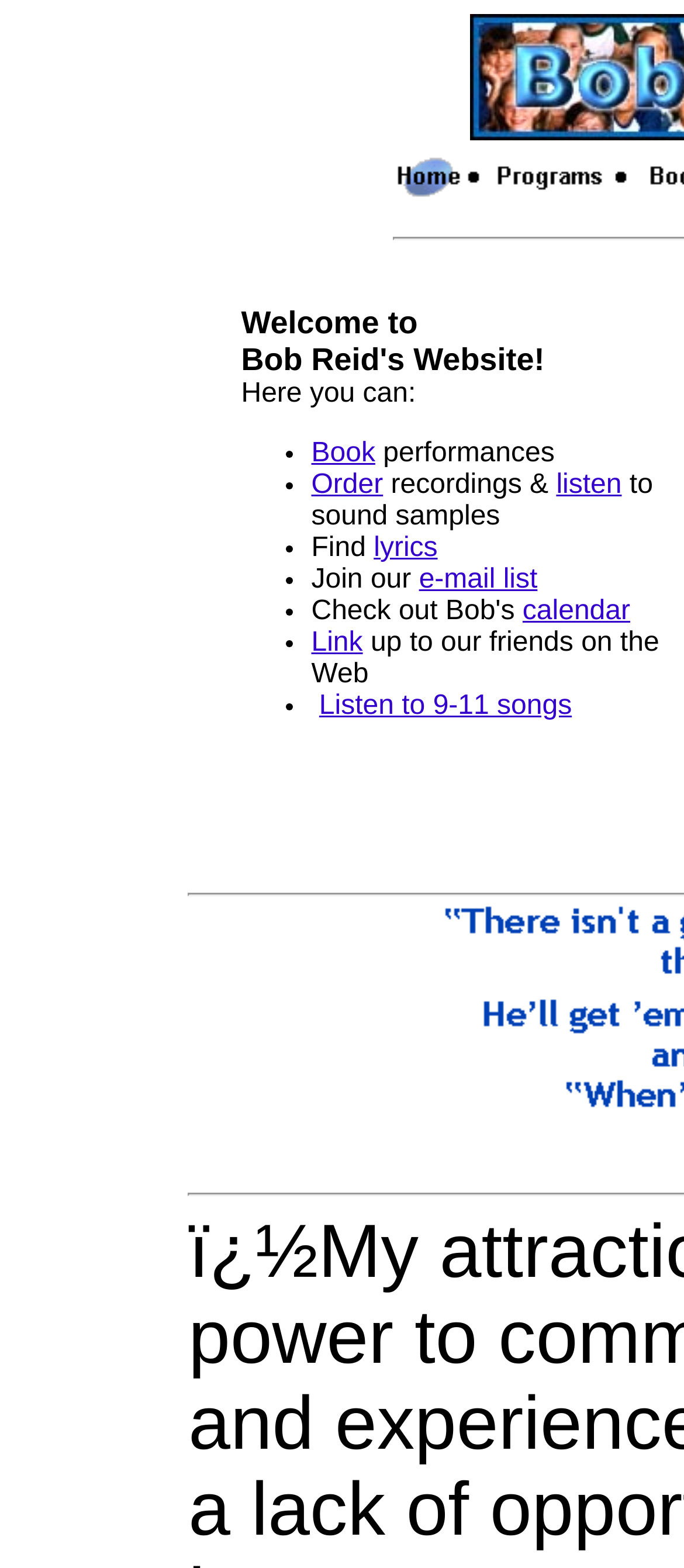What is the main topic of this webpage?
Use the image to answer the question with a single word or phrase.

Music